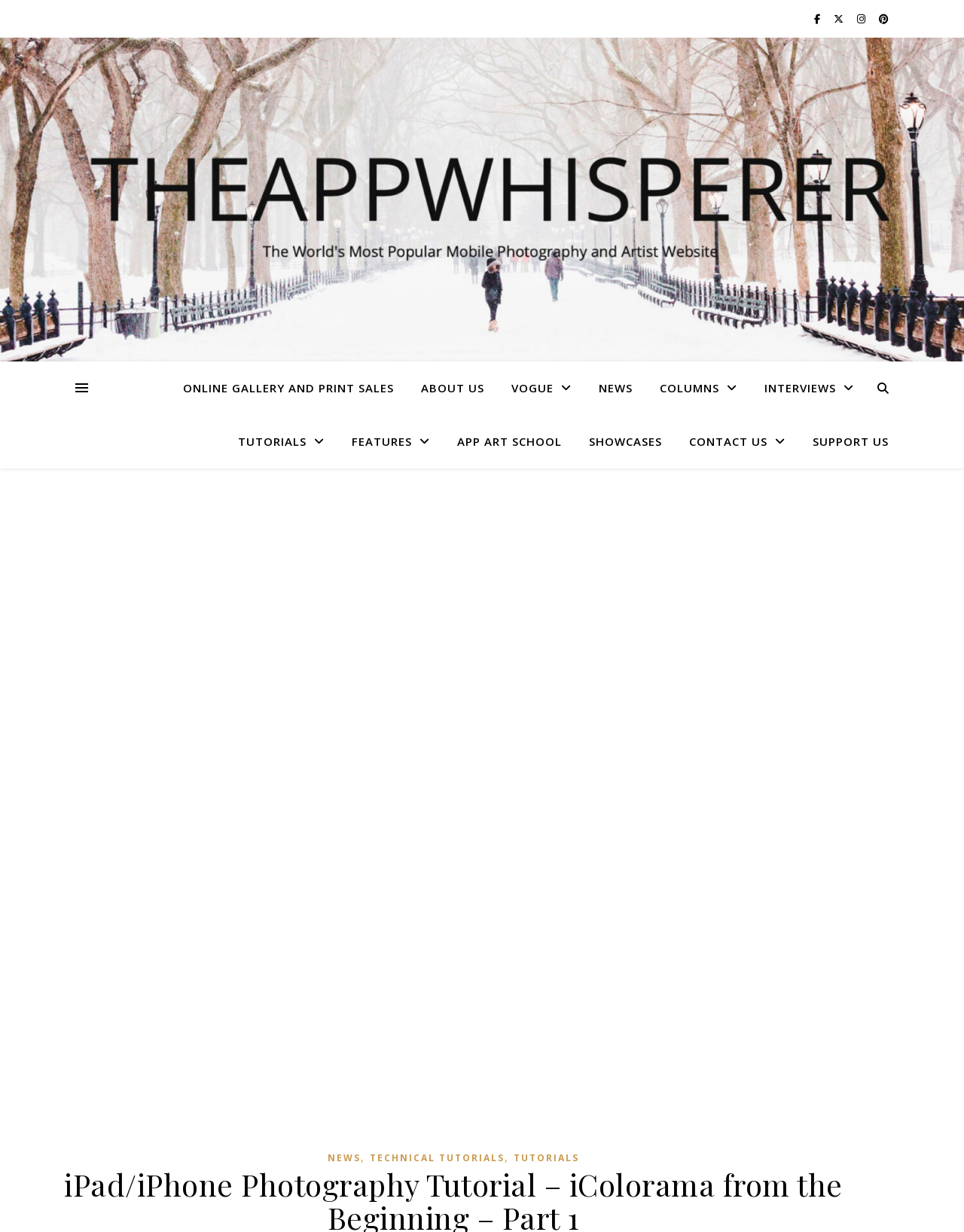Bounding box coordinates are specified in the format (top-left x, top-left y, bottom-right x, bottom-right y). All values are floating point numbers bounded between 0 and 1. Please provide the bounding box coordinate of the region this sentence describes: ONLINE GALLERY and PRINT SALES

[0.19, 0.293, 0.421, 0.336]